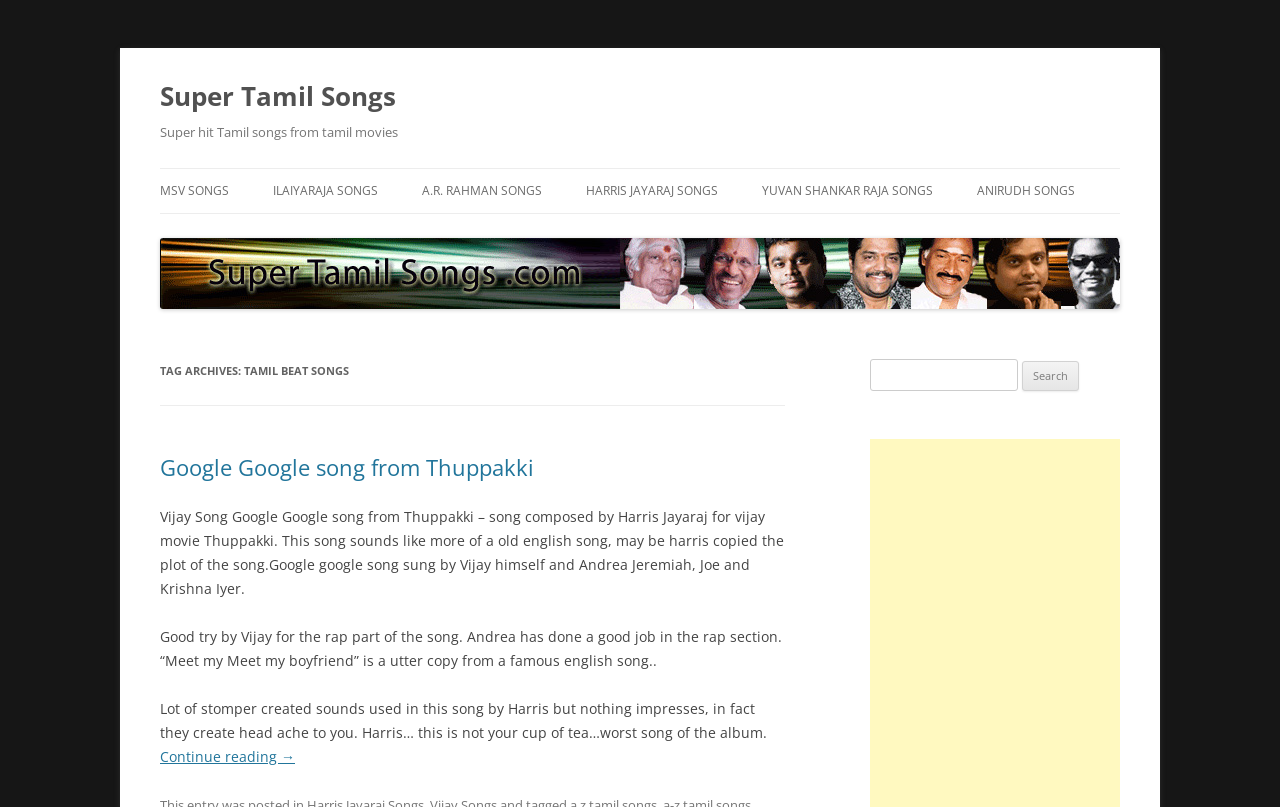What is the name of the website?
Based on the visual details in the image, please answer the question thoroughly.

The name of the website can be determined by looking at the heading element at the top of the webpage, which says 'Super Tamil Songs'.